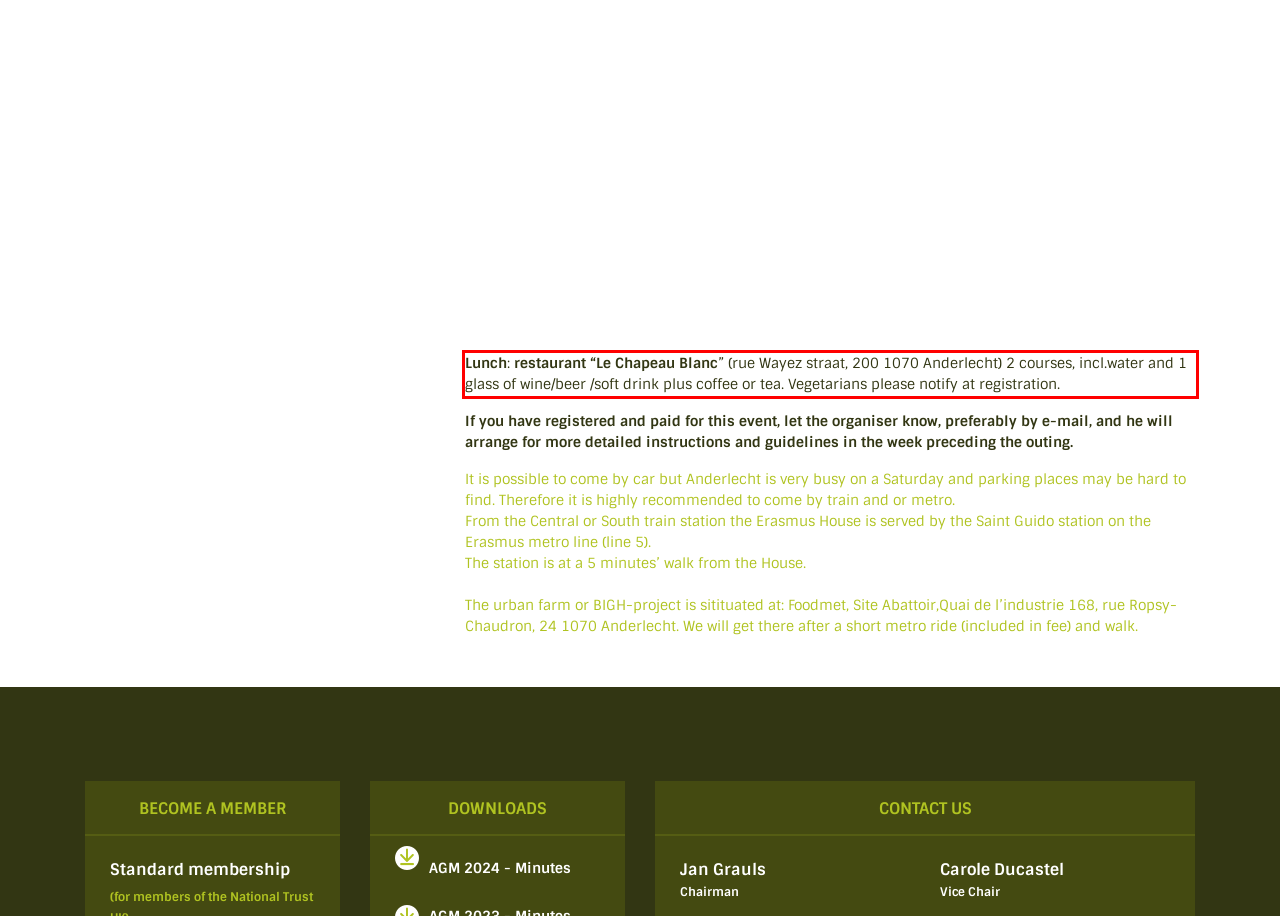Examine the webpage screenshot and use OCR to recognize and output the text within the red bounding box.

Lunch: restaurant “Le Chapeau Blanc” (rue Wayez straat, 200 1070 Anderlecht) 2 courses, incl.water and 1 glass of wine/beer /soft drink plus coffee or tea. Vegetarians please notify at registration.